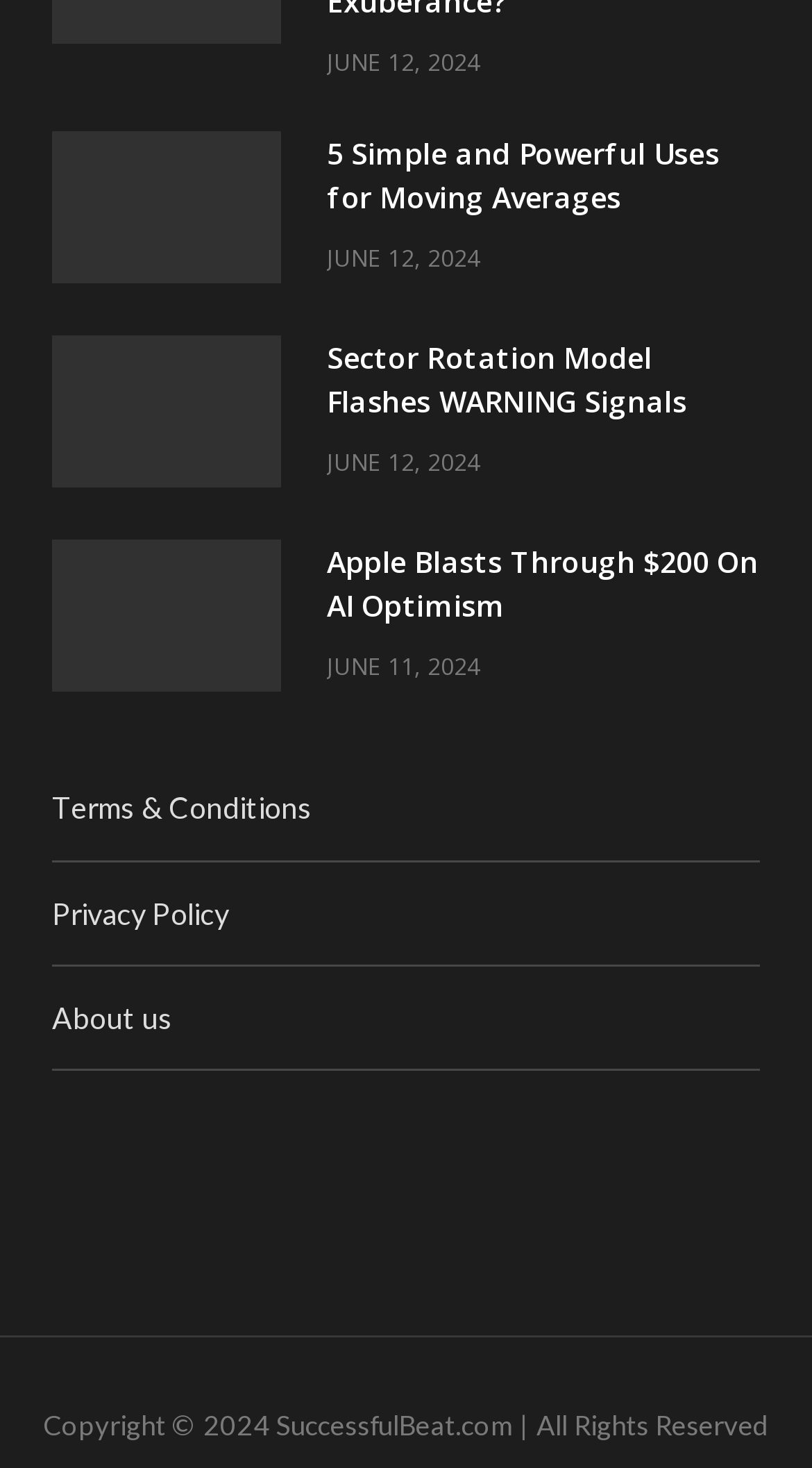Identify the bounding box coordinates of the clickable region required to complete the instruction: "read news about Apple's stock". The coordinates should be given as four float numbers within the range of 0 and 1, i.e., [left, top, right, bottom].

[0.064, 0.368, 0.346, 0.472]